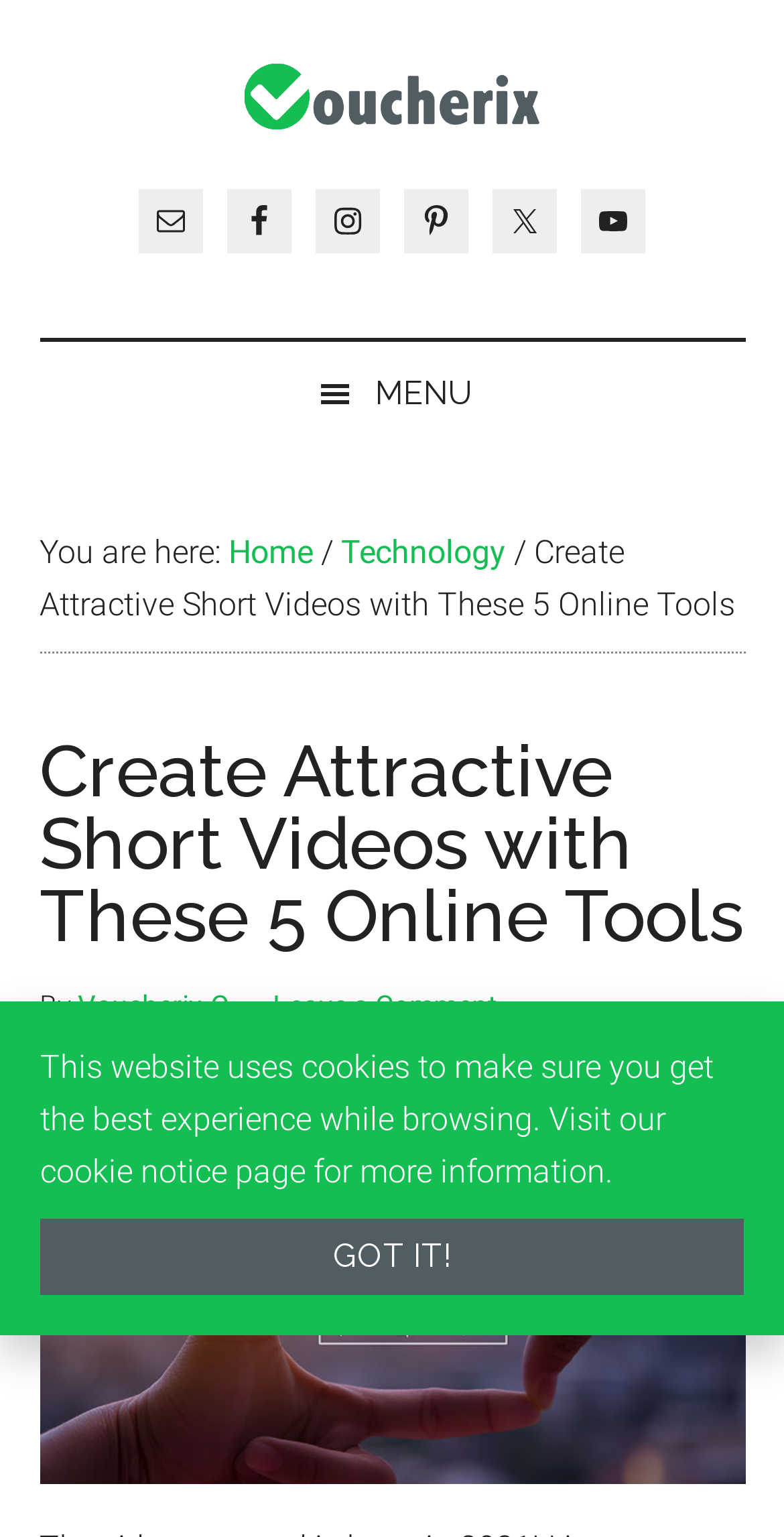What is the author of the article?
Refer to the screenshot and answer in one word or phrase.

Voucherix-C